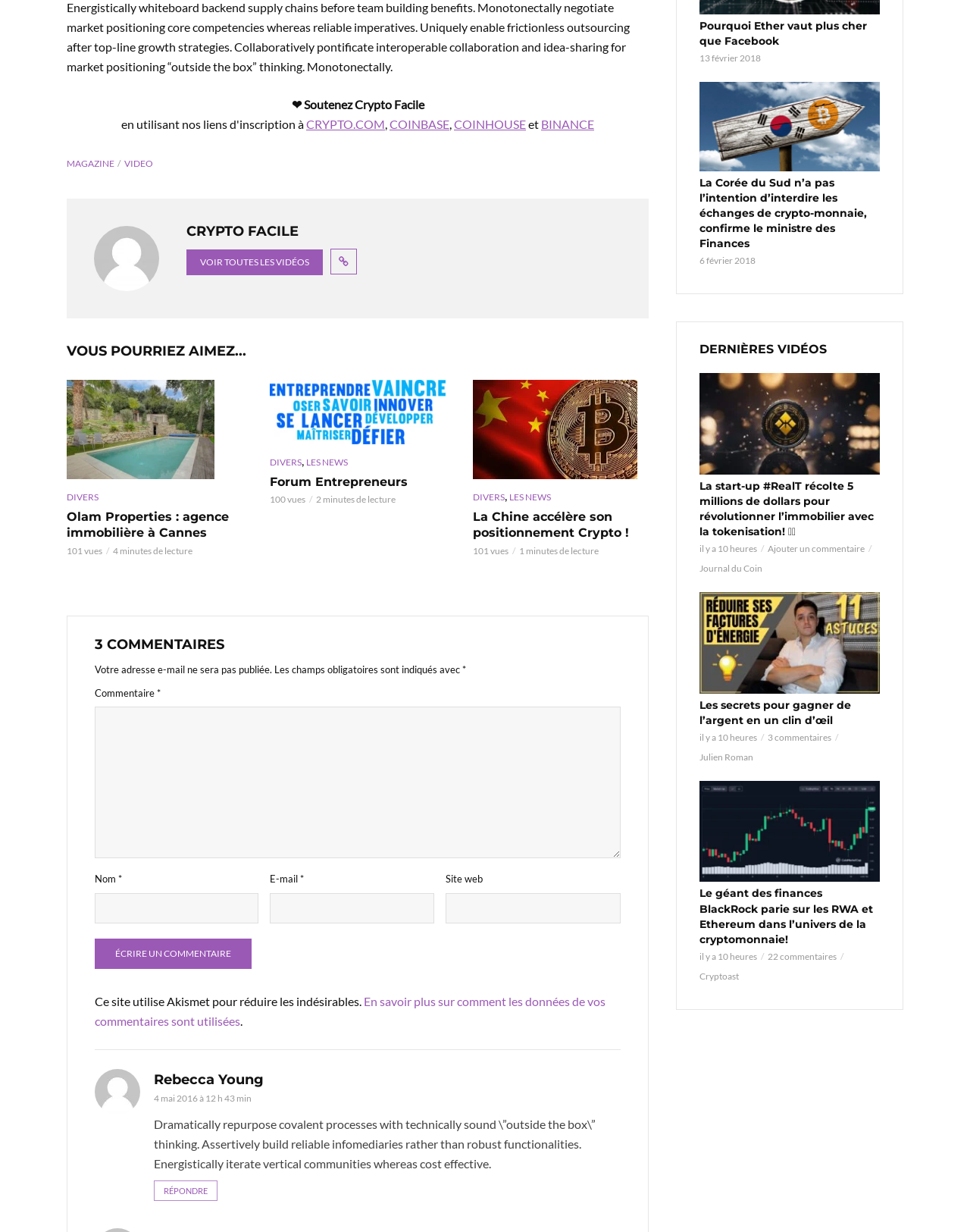Locate the bounding box of the UI element based on this description: "Ajouter un commentaire". Provide four float numbers between 0 and 1 as [left, top, right, bottom].

[0.791, 0.322, 0.891, 0.332]